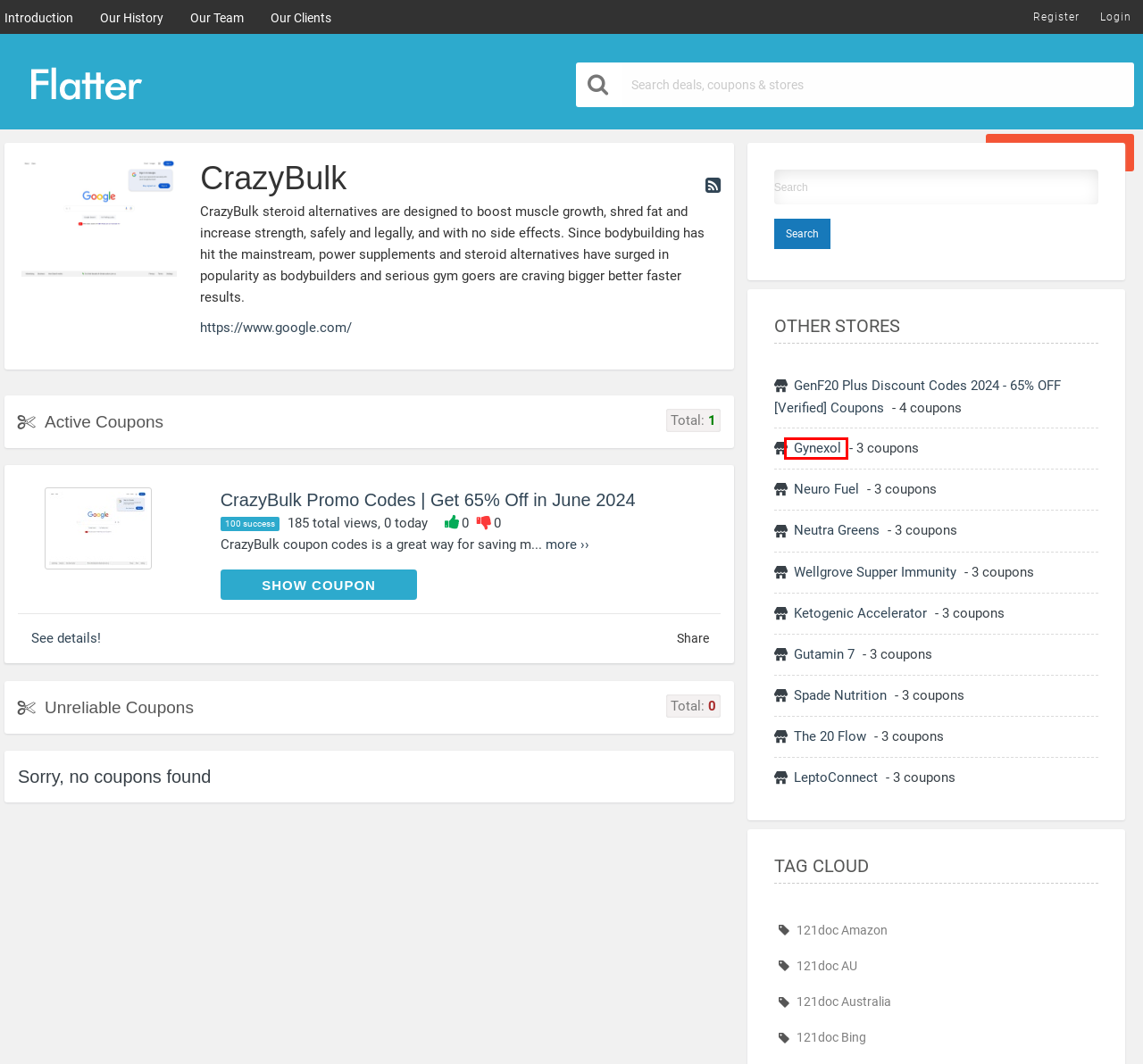Examine the screenshot of a webpage featuring a red bounding box and identify the best matching webpage description for the new page that results from clicking the element within the box. Here are the options:
A. Neuro Fuel Discount Codes 2024 - 65% OFF [Verified] Coupons
B. CrazyBulk Promo Codes | Get 65% Off in June 2024 -
C. LeptoConnect Discount Codes 2024 - 65% OFF [Verified] Coupons
D. Ketogenic Accelerator Discount Codes 2024 - 65% OFF [Verified] Coupons
E. Gynexol Discount Codes 2024 - 65% OFF [Verified] Coupons
F. 121doc Bing Archives -
G. Wellgrove Supper Immunity Discount Codes 2024 - 65% Off [Verified]
H. Share Coupon -

E